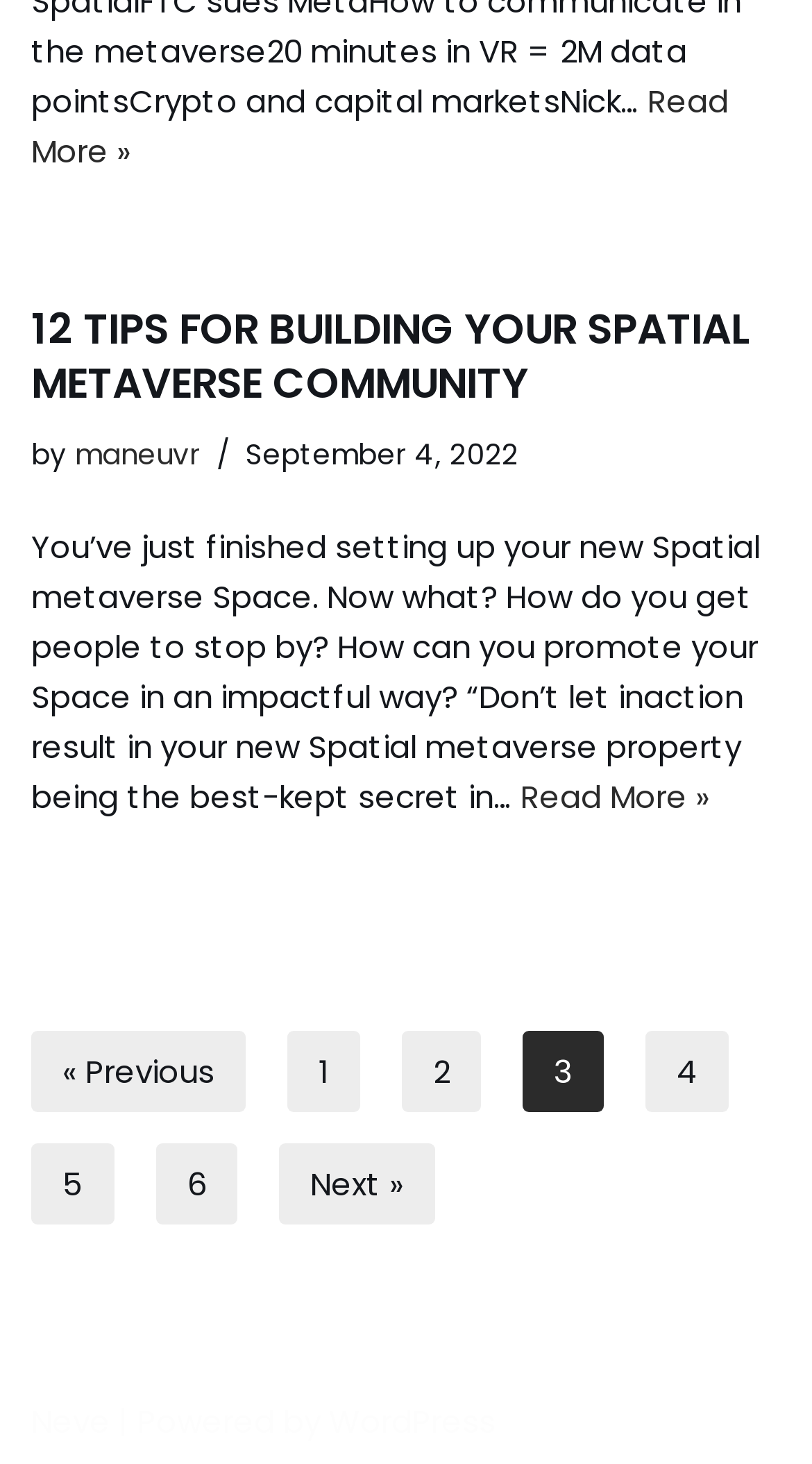Please find the bounding box coordinates of the element's region to be clicked to carry out this instruction: "Read more about the 12 tips".

[0.641, 0.529, 0.874, 0.559]